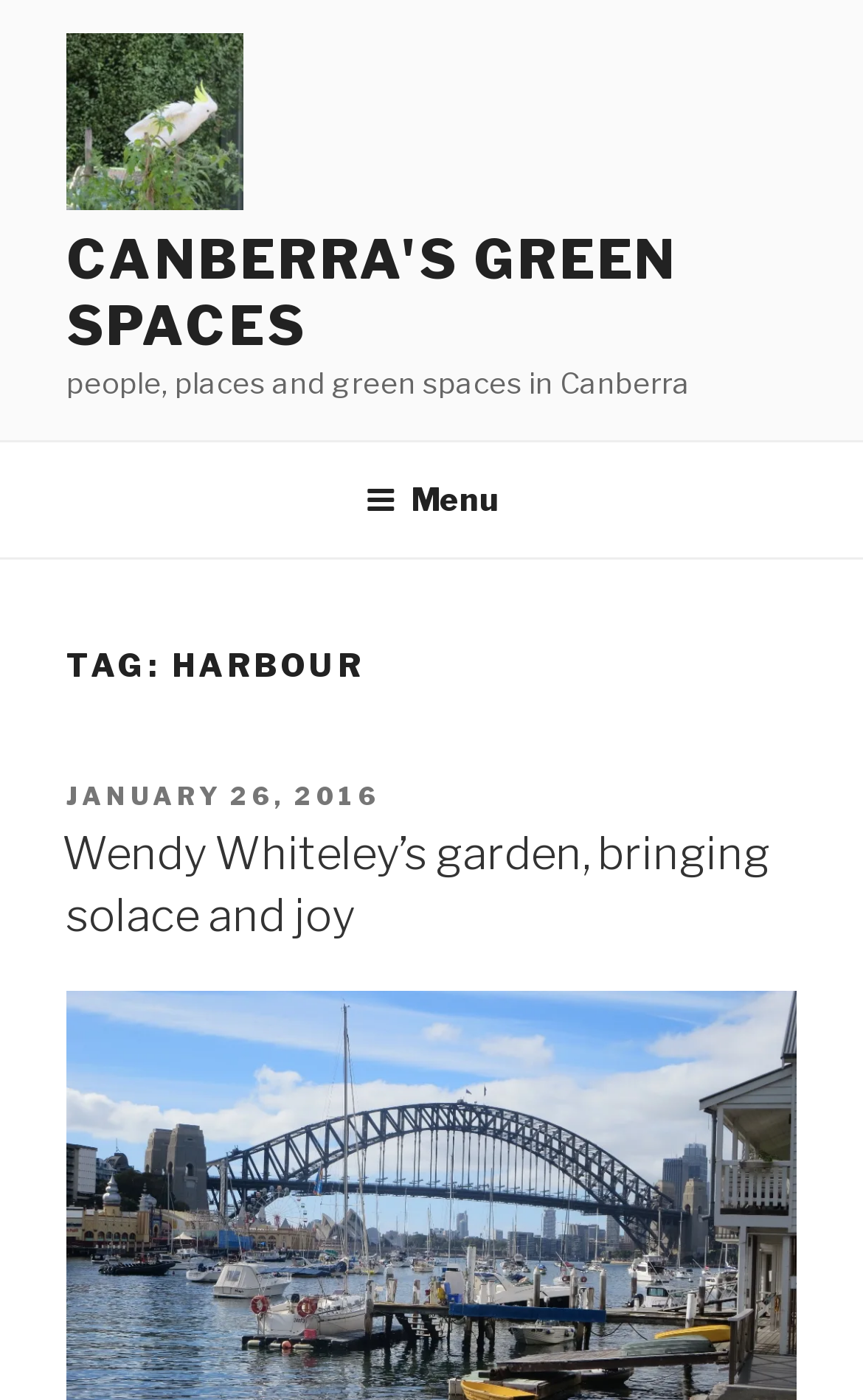What is the theme of the webpage?
Please use the visual content to give a single word or phrase answer.

Green Spaces